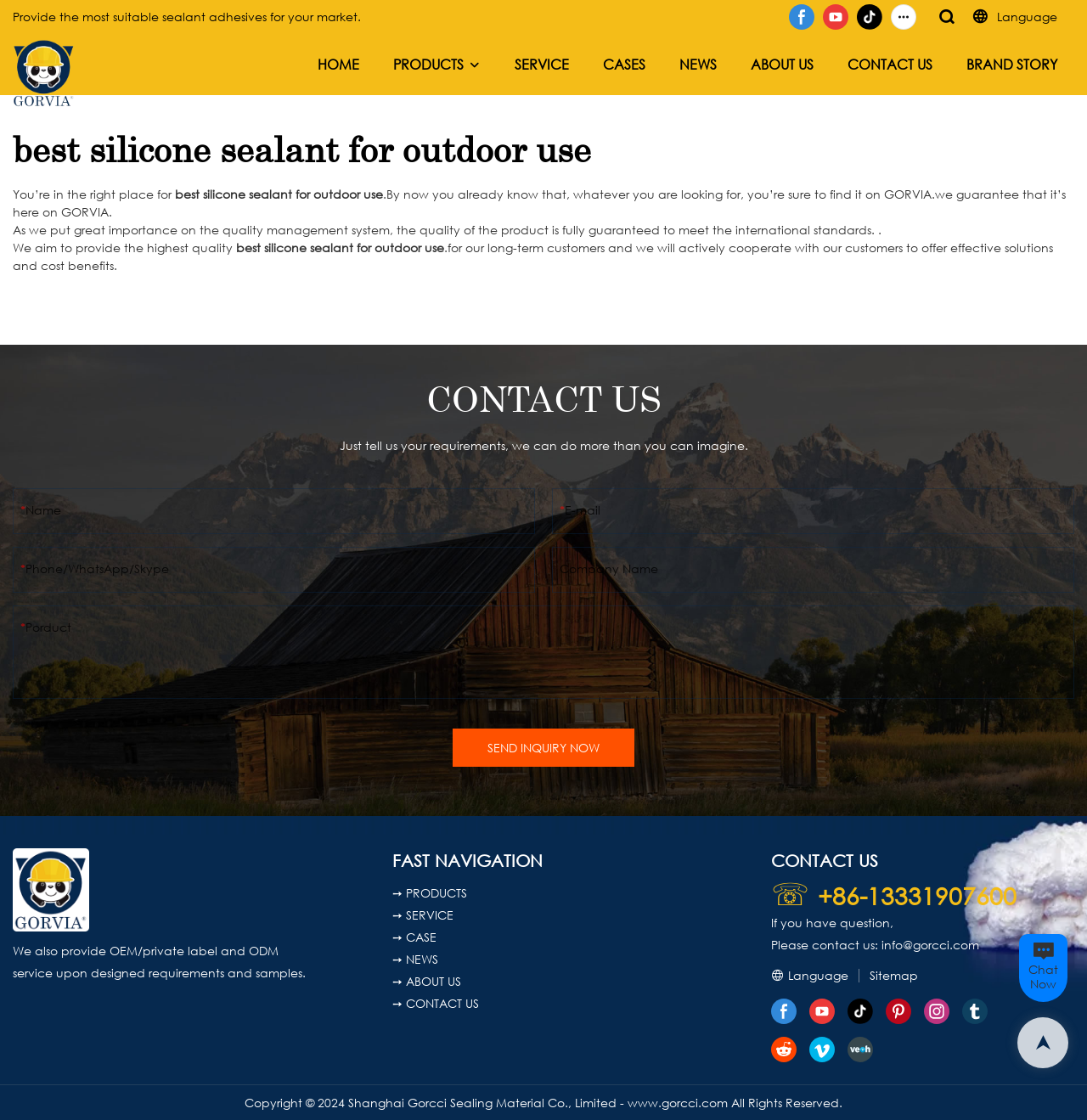Please mark the bounding box coordinates of the area that should be clicked to carry out the instruction: "Post a comment".

None